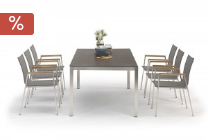Look at the image and answer the question in detail:
What is the current price of the Paola garden table set?

The caption provides the pricing information, stating that the Paola garden table set is currently priced at 3090 CHF, and it's available for immediate purchase, making it a great option for enhancing outdoor dining spaces.